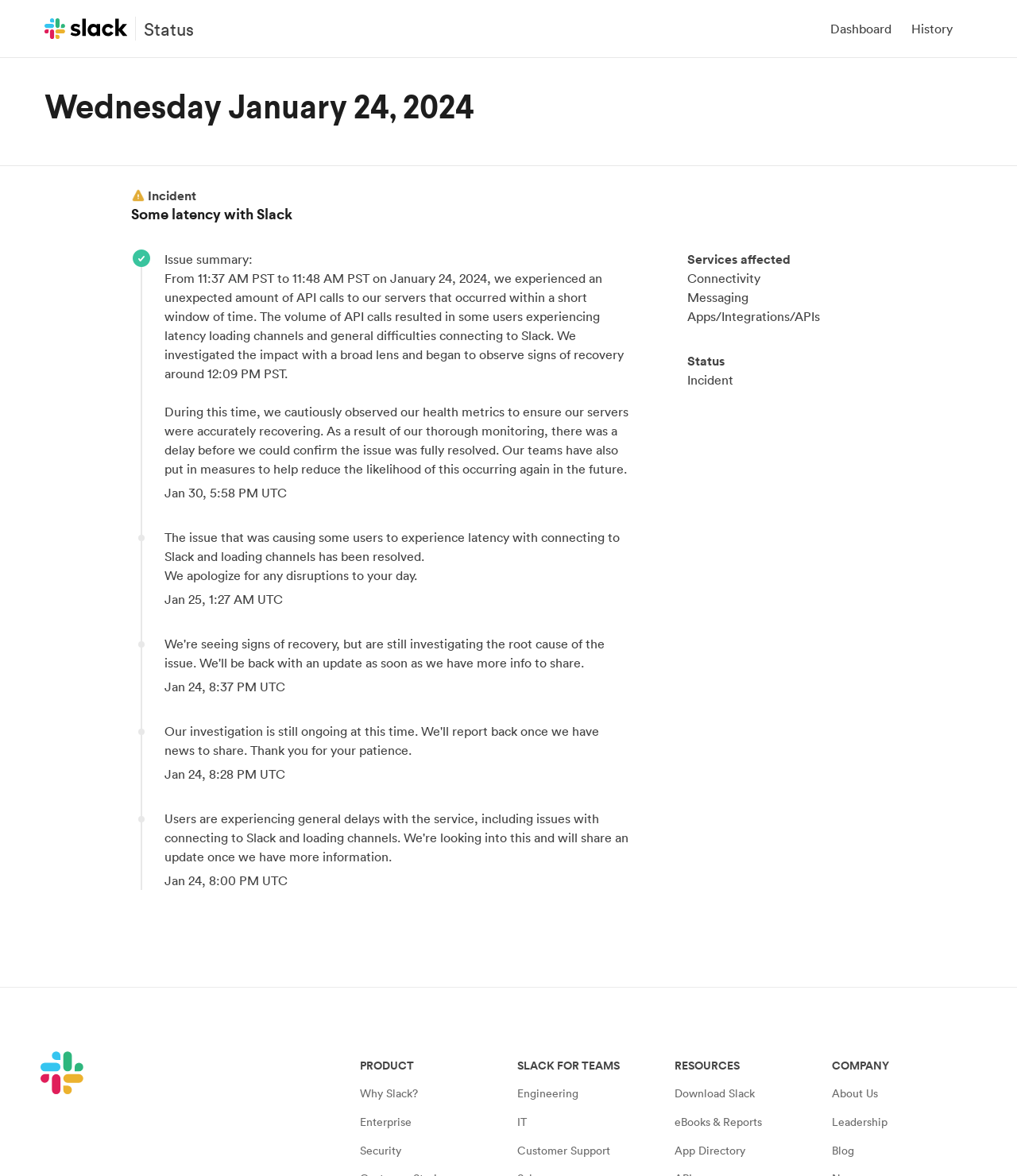Show me the bounding box coordinates of the clickable region to achieve the task as per the instruction: "Click on the 'Slack Logo'".

[0.04, 0.894, 0.082, 0.934]